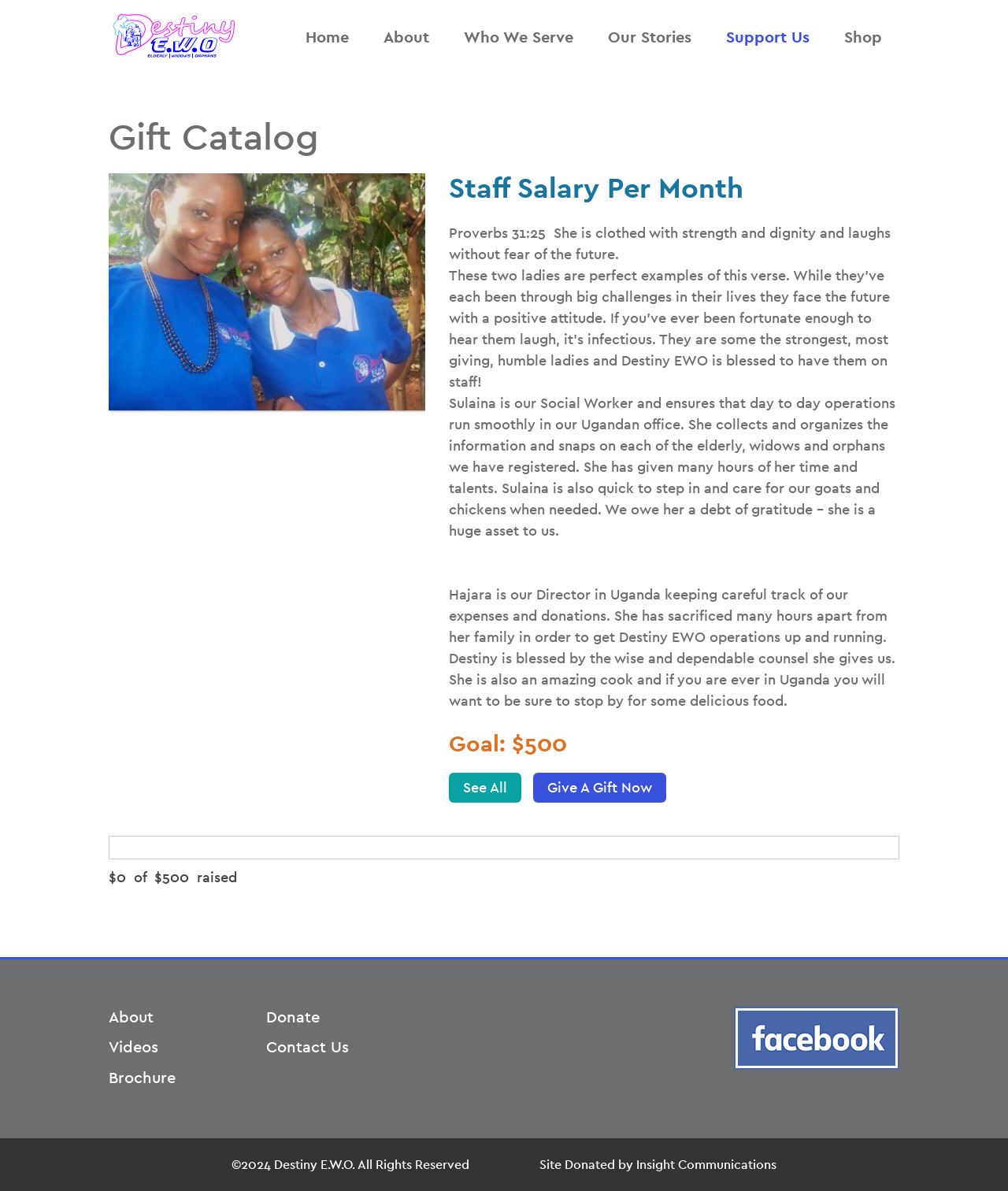What is the current amount raised for Sulaina's salary?
Examine the image and give a concise answer in one word or a short phrase.

$0